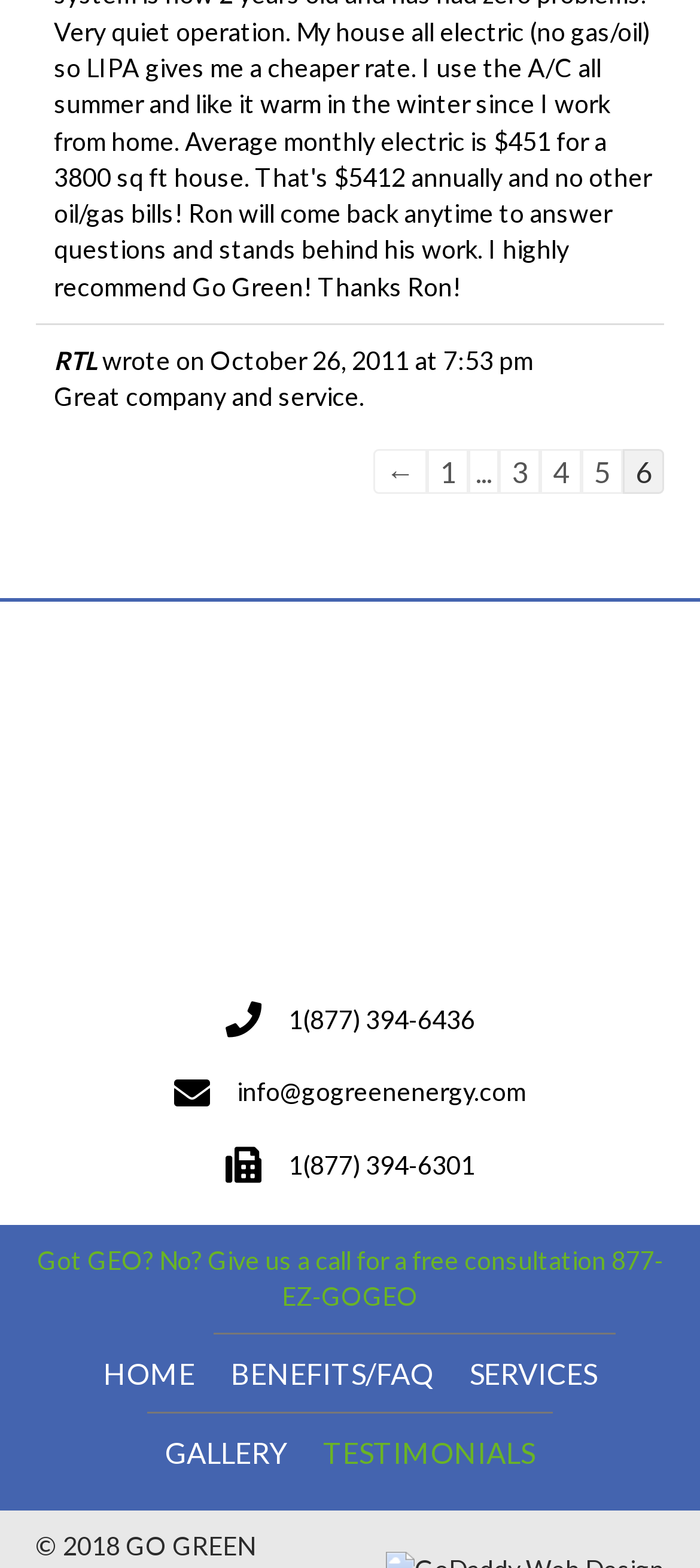Can you look at the image and give a comprehensive answer to the question:
What is the email address for contact?

I found the email address 'info@gogreenenergy.com' mentioned as a link on the webpage.